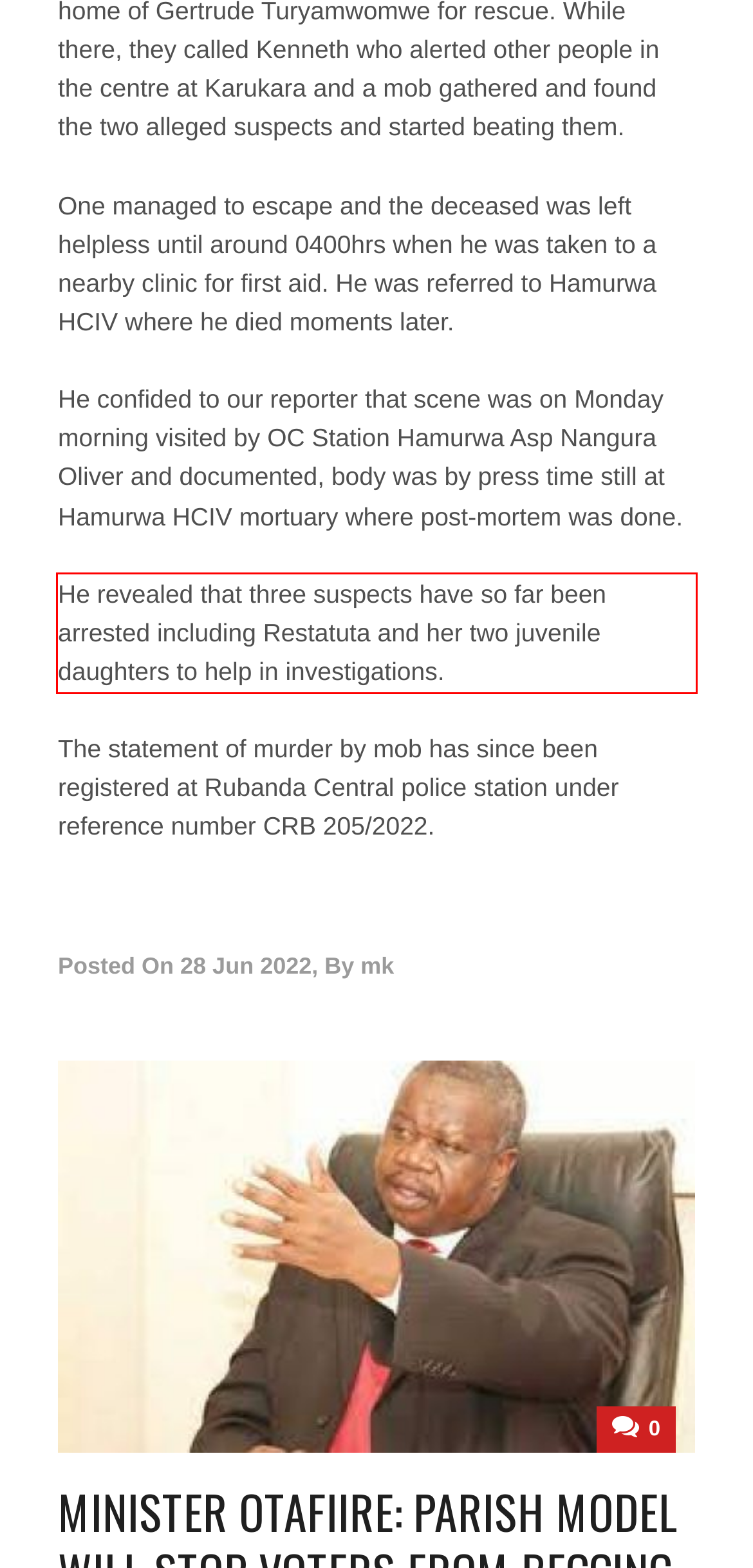You are provided with a screenshot of a webpage featuring a red rectangle bounding box. Extract the text content within this red bounding box using OCR.

He revealed that three suspects have so far been arrested including Restatuta and her two juvenile daughters to help in investigations.